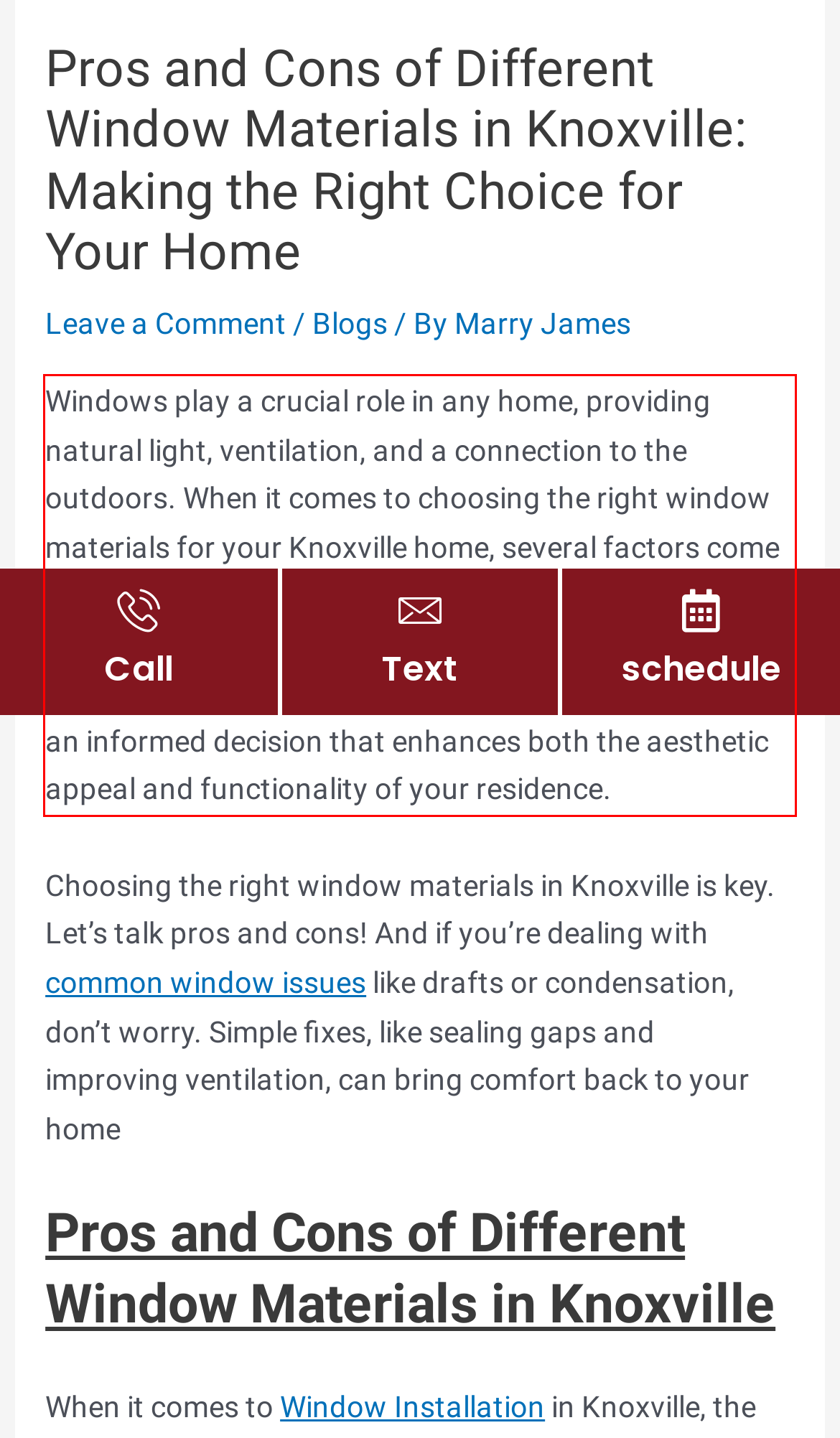View the screenshot of the webpage and identify the UI element surrounded by a red bounding box. Extract the text contained within this red bounding box.

Windows play a crucial role in any home, providing natural light, ventilation, and a connection to the outdoors. When it comes to choosing the right window materials for your Knoxville home, several factors come into play. In this comprehensive guide, Point Star Home Modification LLC will delve into the pros and cons of various window materials available, helping you make an informed decision that enhances both the aesthetic appeal and functionality of your residence.